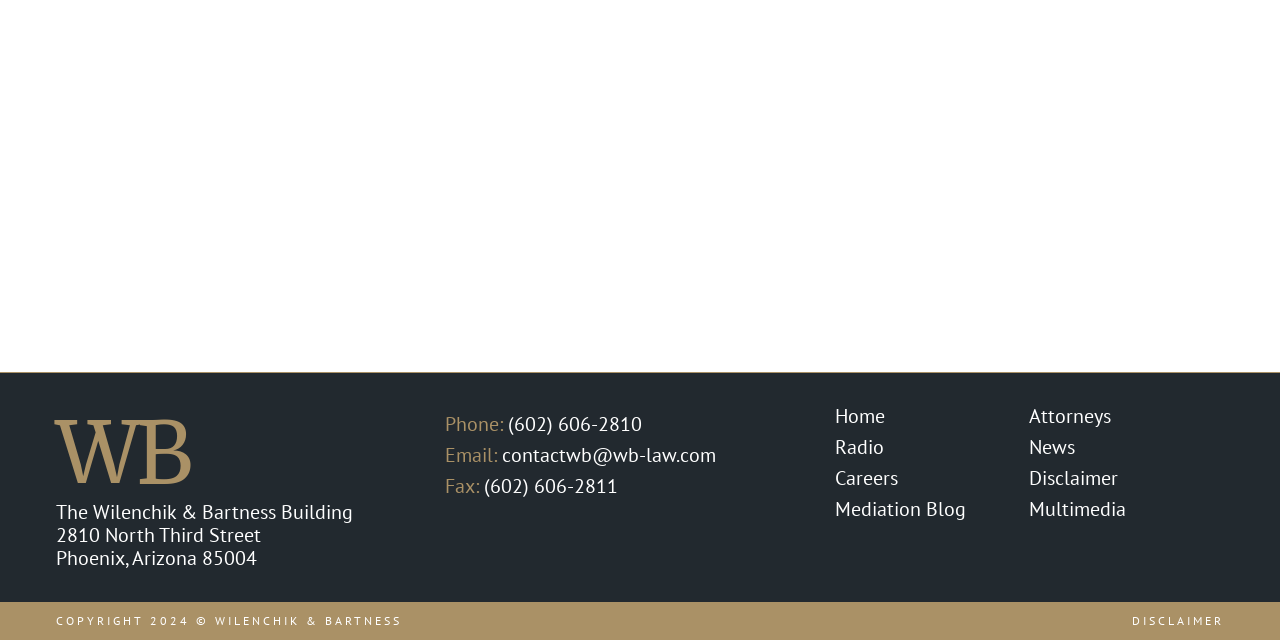Find the bounding box coordinates for the HTML element specified by: "Email us".

None